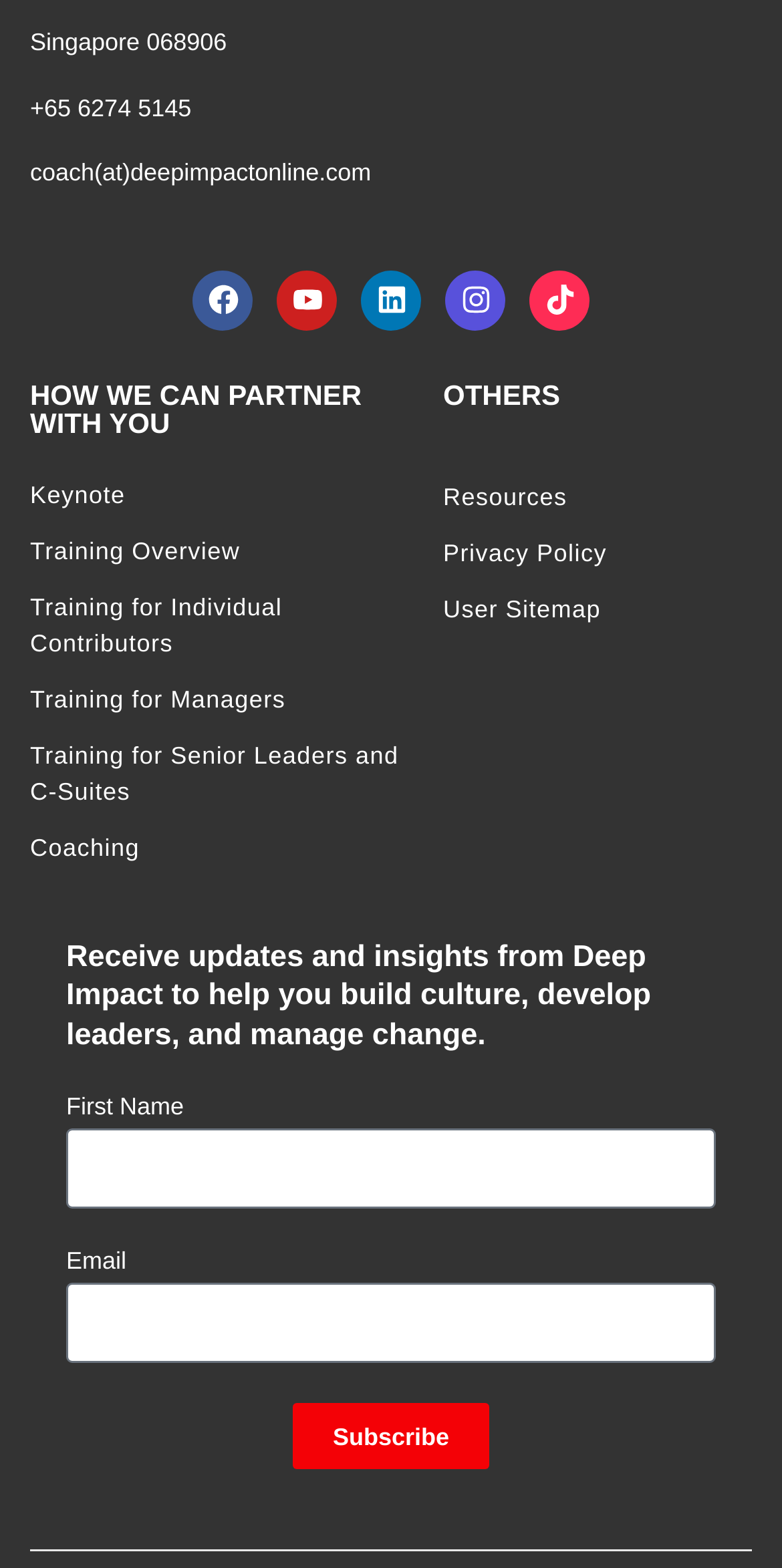Identify the bounding box of the UI element described as follows: "Training for Managers". Provide the coordinates as four float numbers in the range of 0 to 1 [left, top, right, bottom].

[0.038, 0.434, 0.546, 0.457]